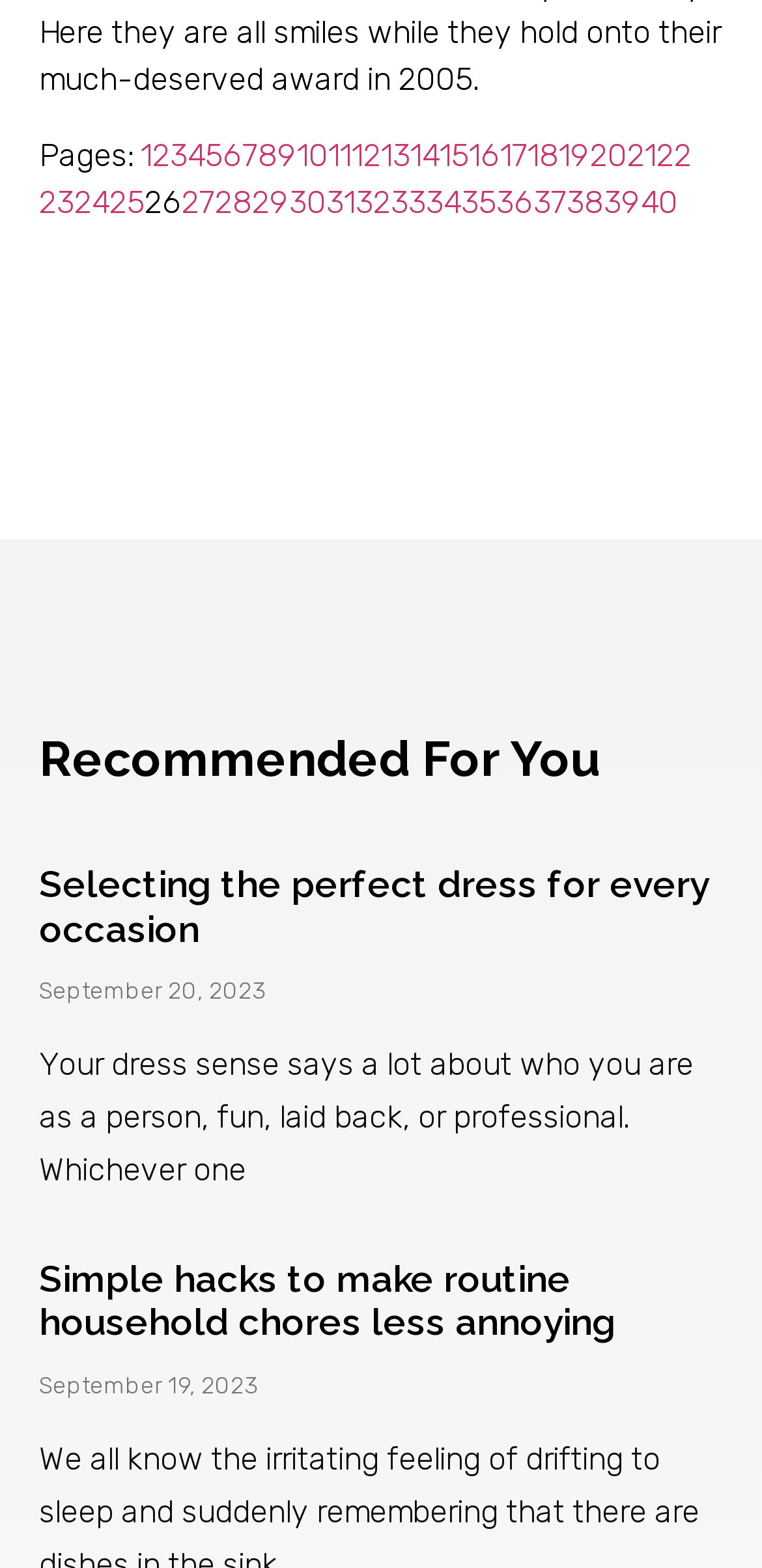Identify the coordinates of the bounding box for the element that must be clicked to accomplish the instruction: "Click on Page 40".

[0.841, 0.117, 0.89, 0.141]